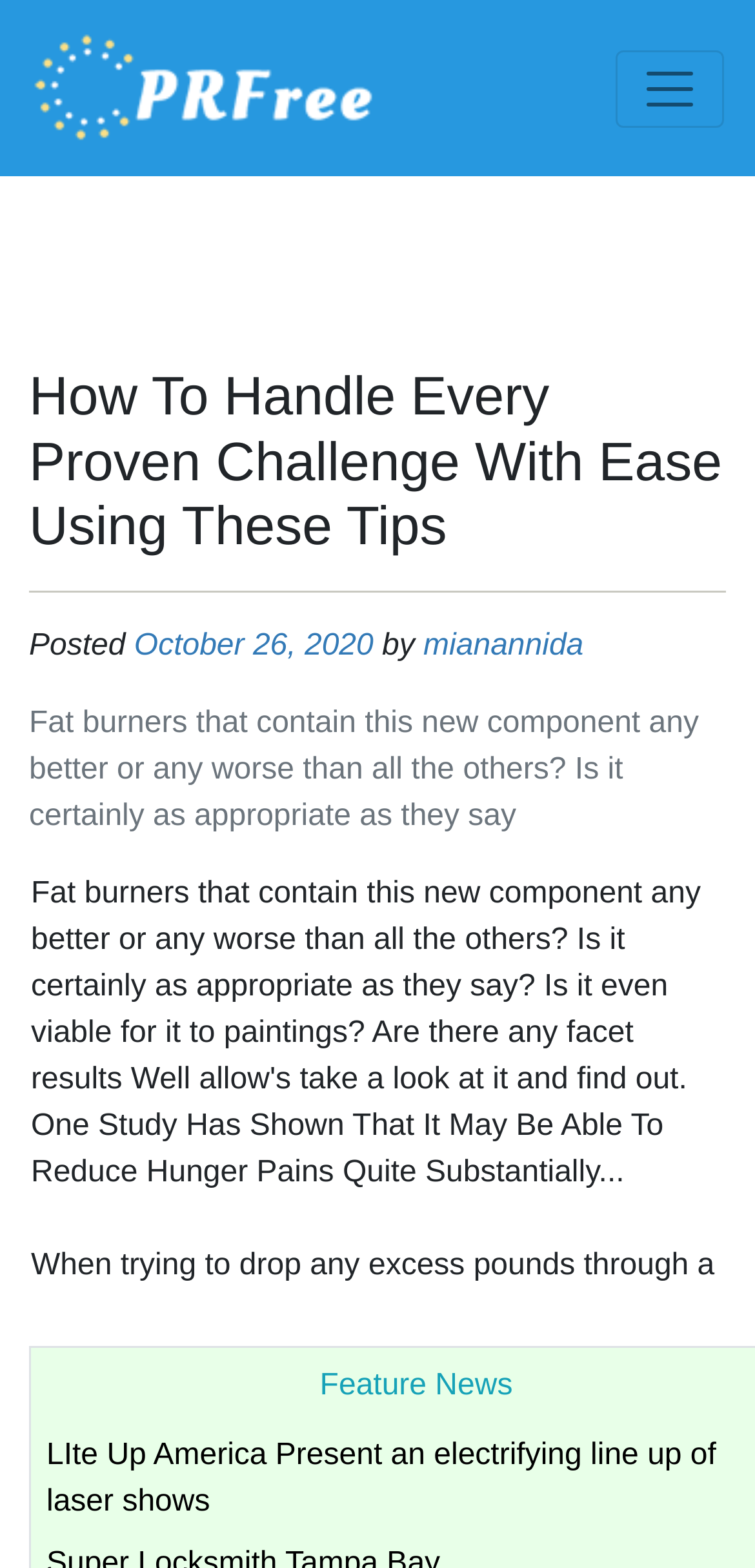Using the provided element description, identify the bounding box coordinates as (top-left x, top-left y, bottom-right x, bottom-right y). Ensure all values are between 0 and 1. Description: mianannida

[0.561, 0.401, 0.773, 0.422]